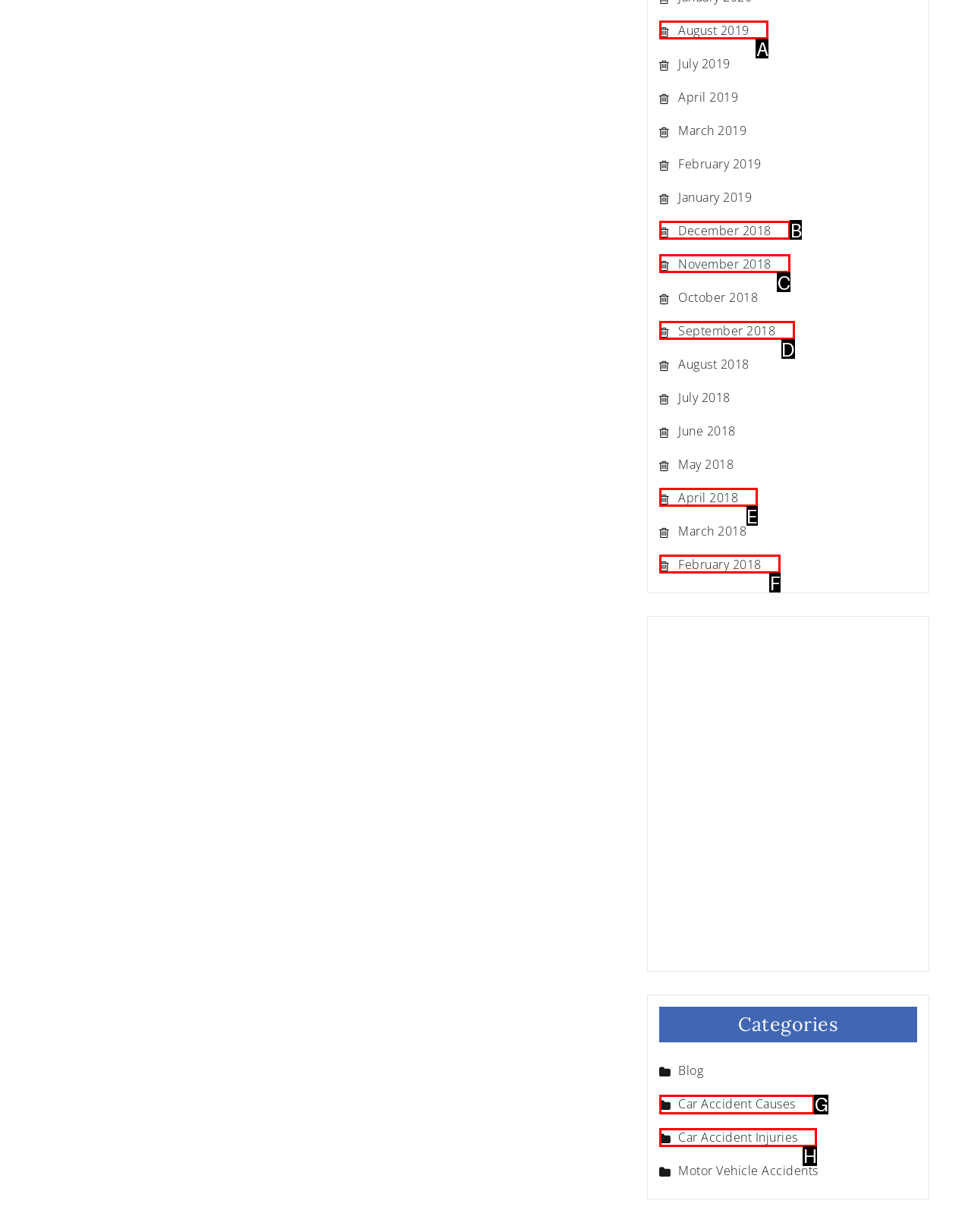Indicate the HTML element to be clicked to accomplish this task: Learn about LTL freight Respond using the letter of the correct option.

None